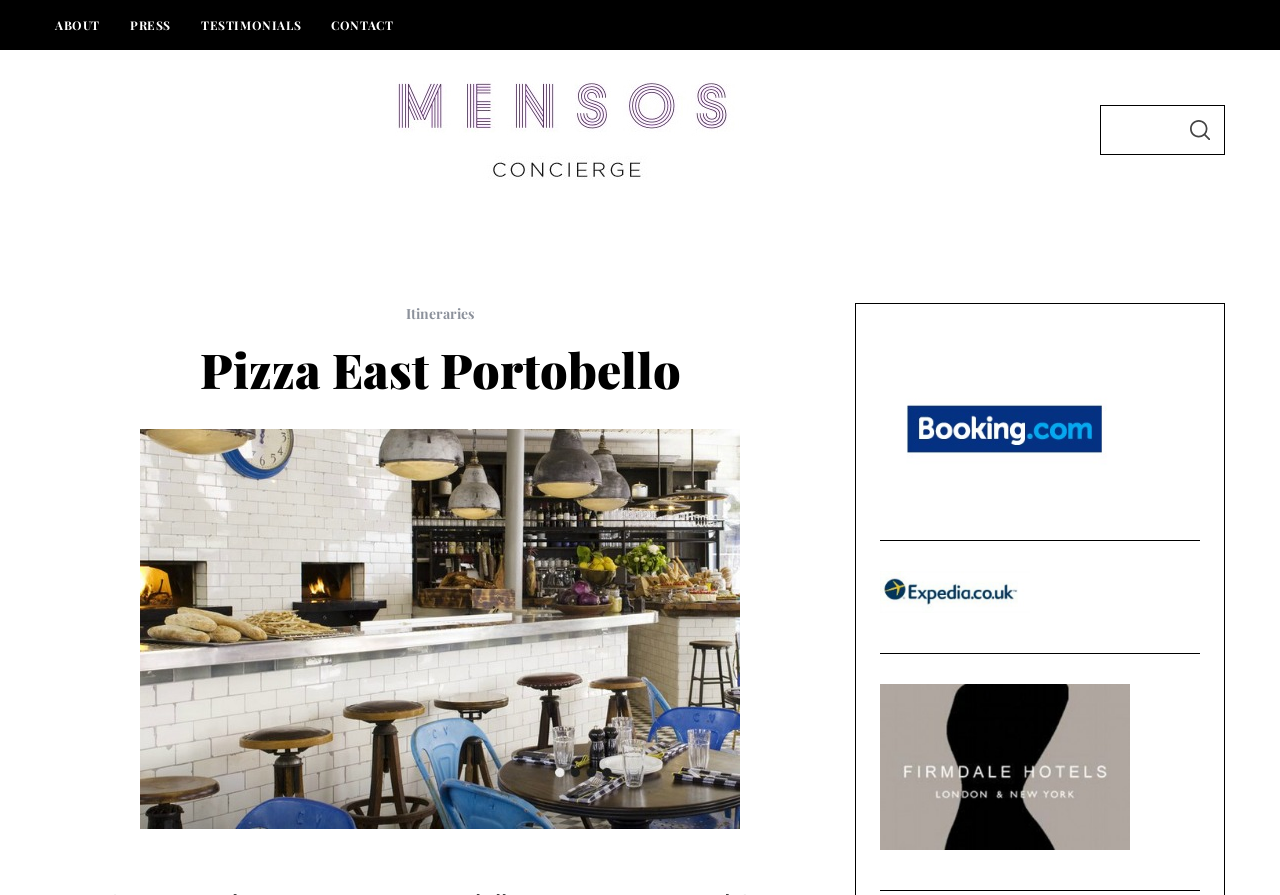What is the text of the first link in the main menu?
Use the screenshot to answer the question with a single word or phrase.

DESTINATIONS